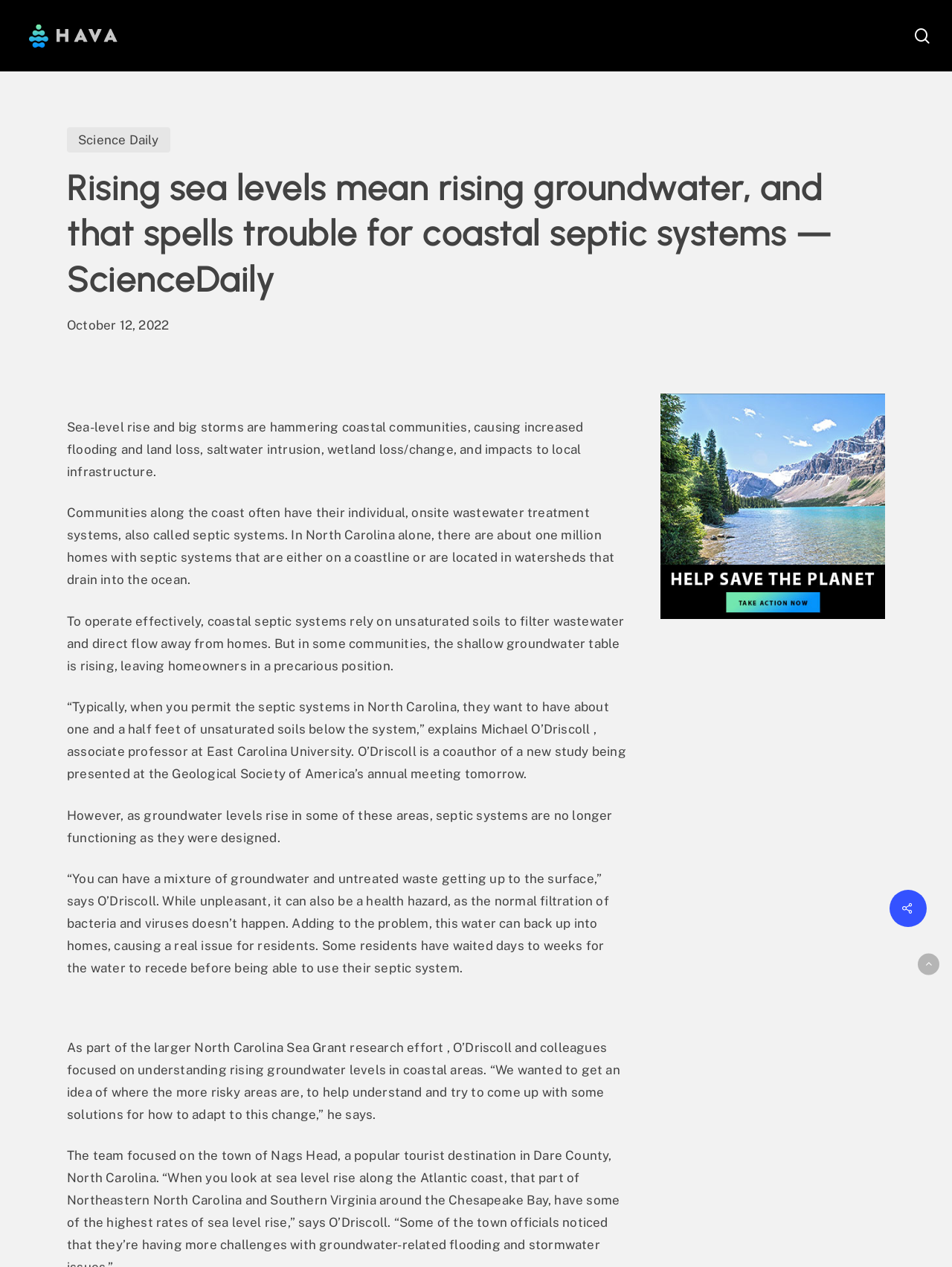What is the main topic of this webpage?
Provide a detailed and extensive answer to the question.

Based on the webpage content, it is clear that the main topic is the impact of rising sea levels on coastal septic systems, as evidenced by the heading and the text describing the effects of sea-level rise on these systems.